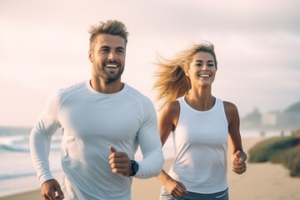Respond to the following query with just one word or a short phrase: 
What is the weather condition in the image?

Slightly overcast